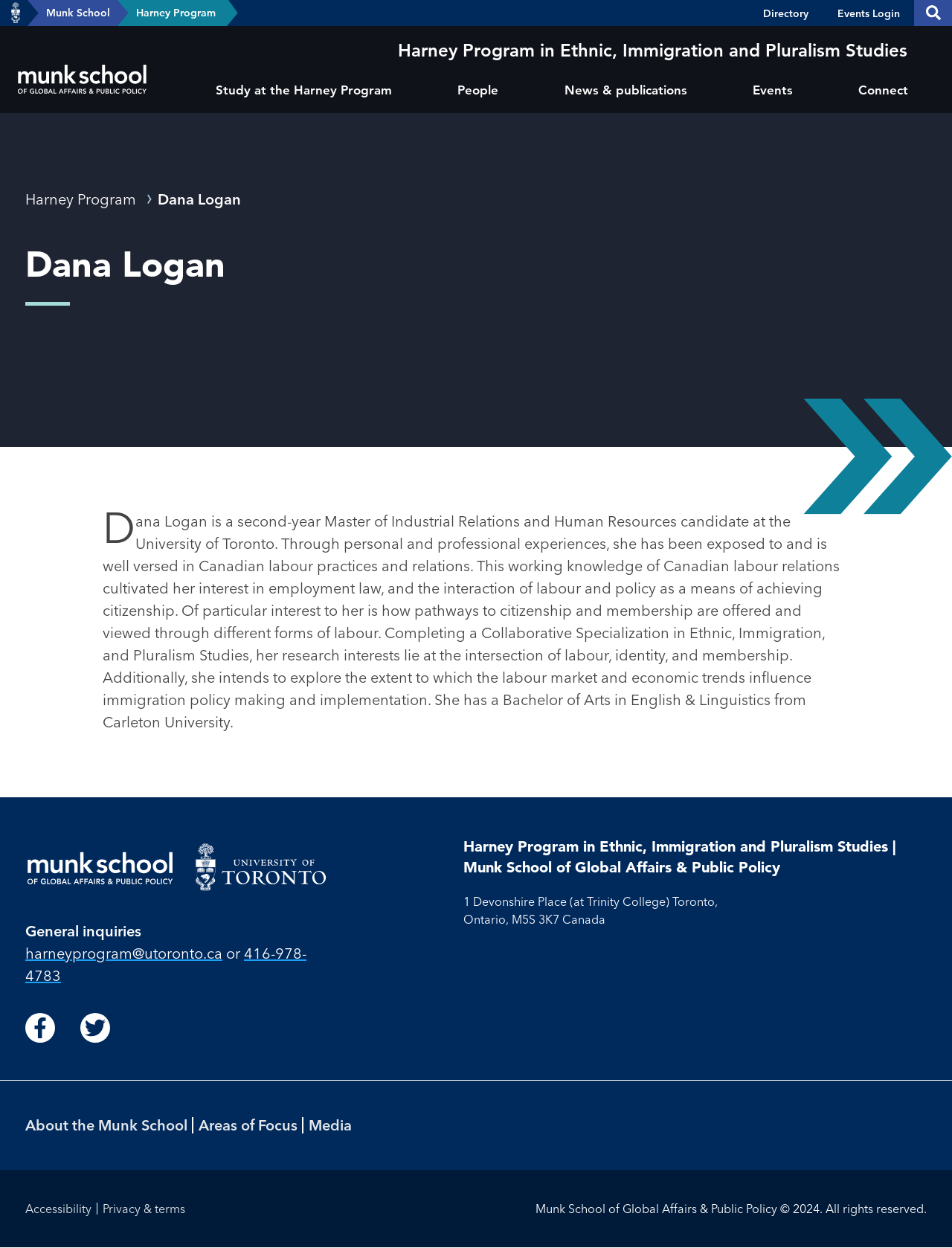Identify the bounding box coordinates of the area you need to click to perform the following instruction: "Go to Home".

[0.012, 0.047, 0.16, 0.08]